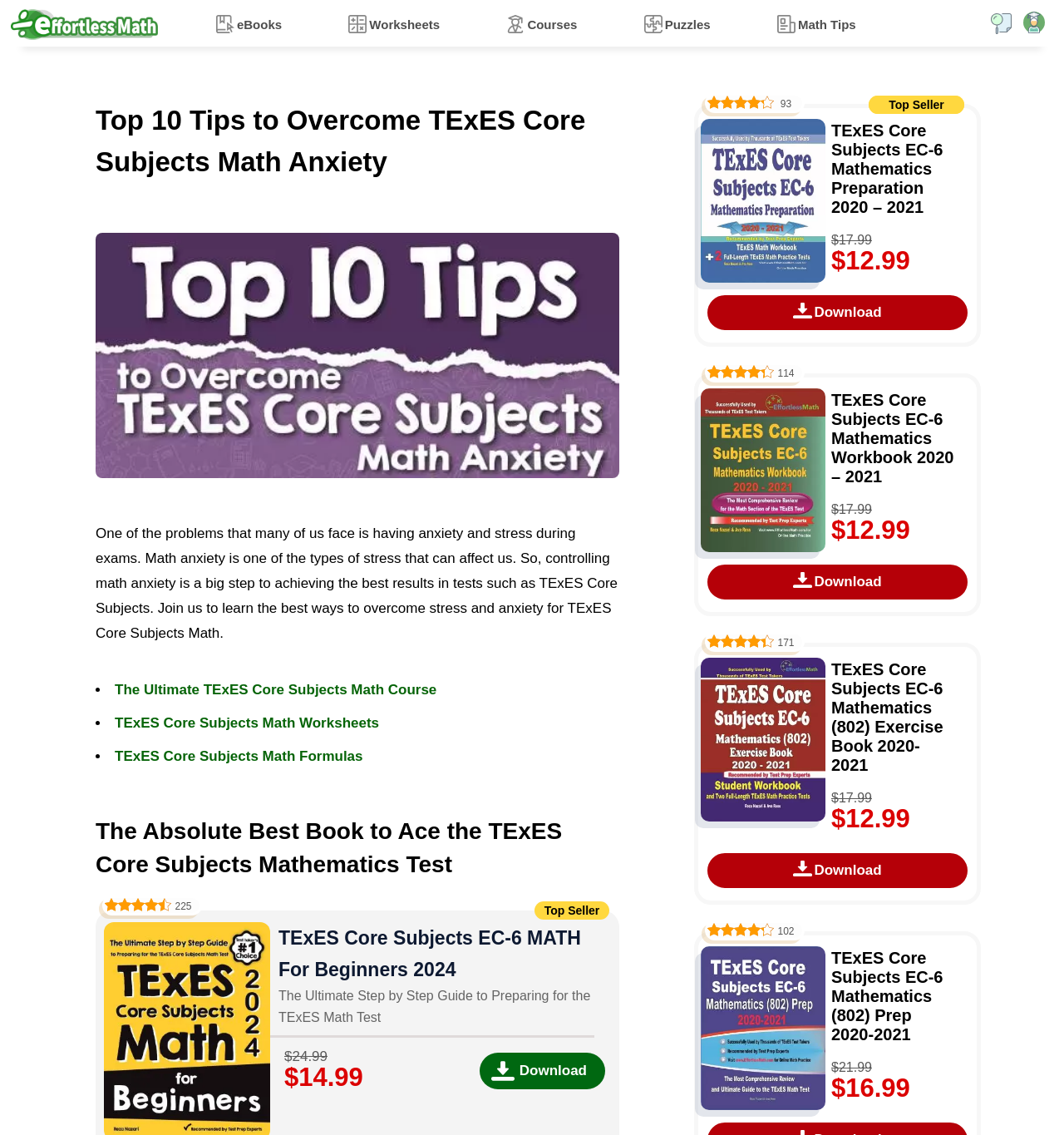Respond to the question with just a single word or phrase: 
What type of resources are available on the webpage?

eBooks, worksheets, and practice tests